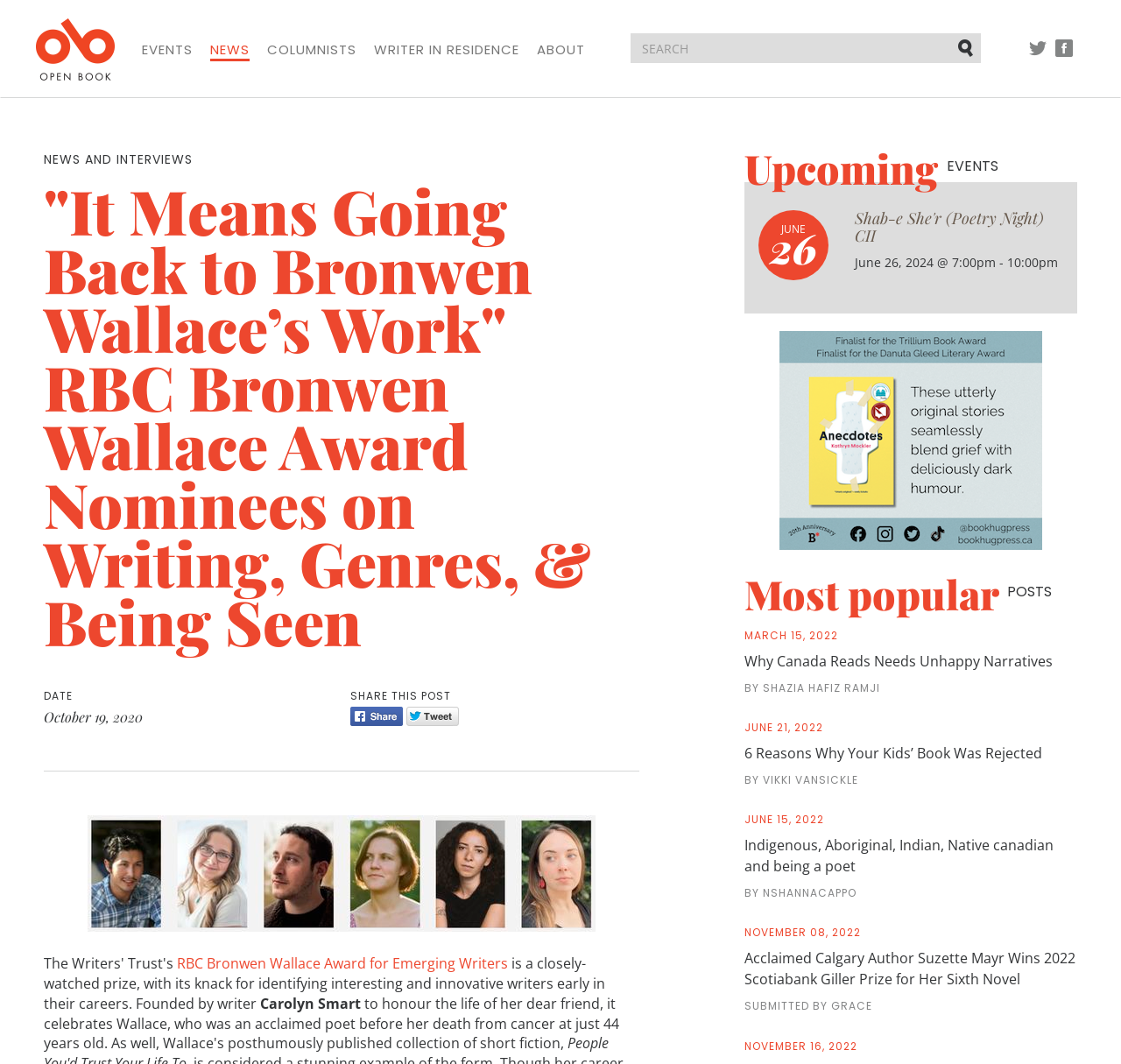Locate the bounding box coordinates of the area you need to click to fulfill this instruction: 'Read the post about Why Canada Reads Needs Unhappy Narratives'. The coordinates must be in the form of four float numbers ranging from 0 to 1: [left, top, right, bottom].

[0.664, 0.592, 0.961, 0.678]